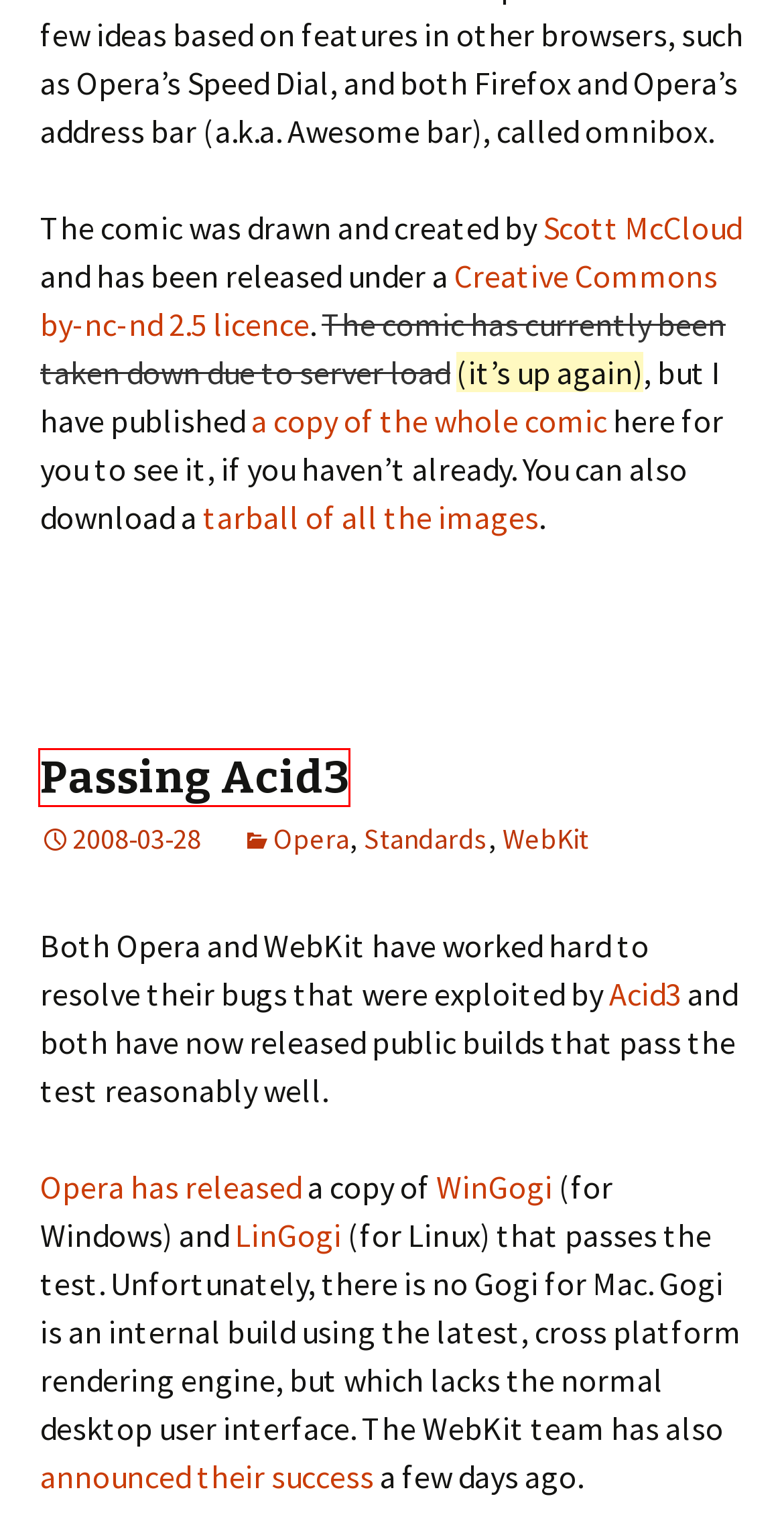Observe the webpage screenshot and focus on the red bounding box surrounding a UI element. Choose the most appropriate webpage description that corresponds to the new webpage after clicking the element in the bounding box. Here are the candidates:
A. WebKit achieves Acid3 100/100 in public build | WebKit
B. Google Chrome | Lachy’s Log
C. Standards | Lachy’s Log
D. The Acid3 Test
E. Google Chrome
F. WebKit | Lachy’s Log
G. Download the Opera Browser for Computer, Phone, Tablet | Opera
H. Passing Acid3 | Lachy’s Log

H